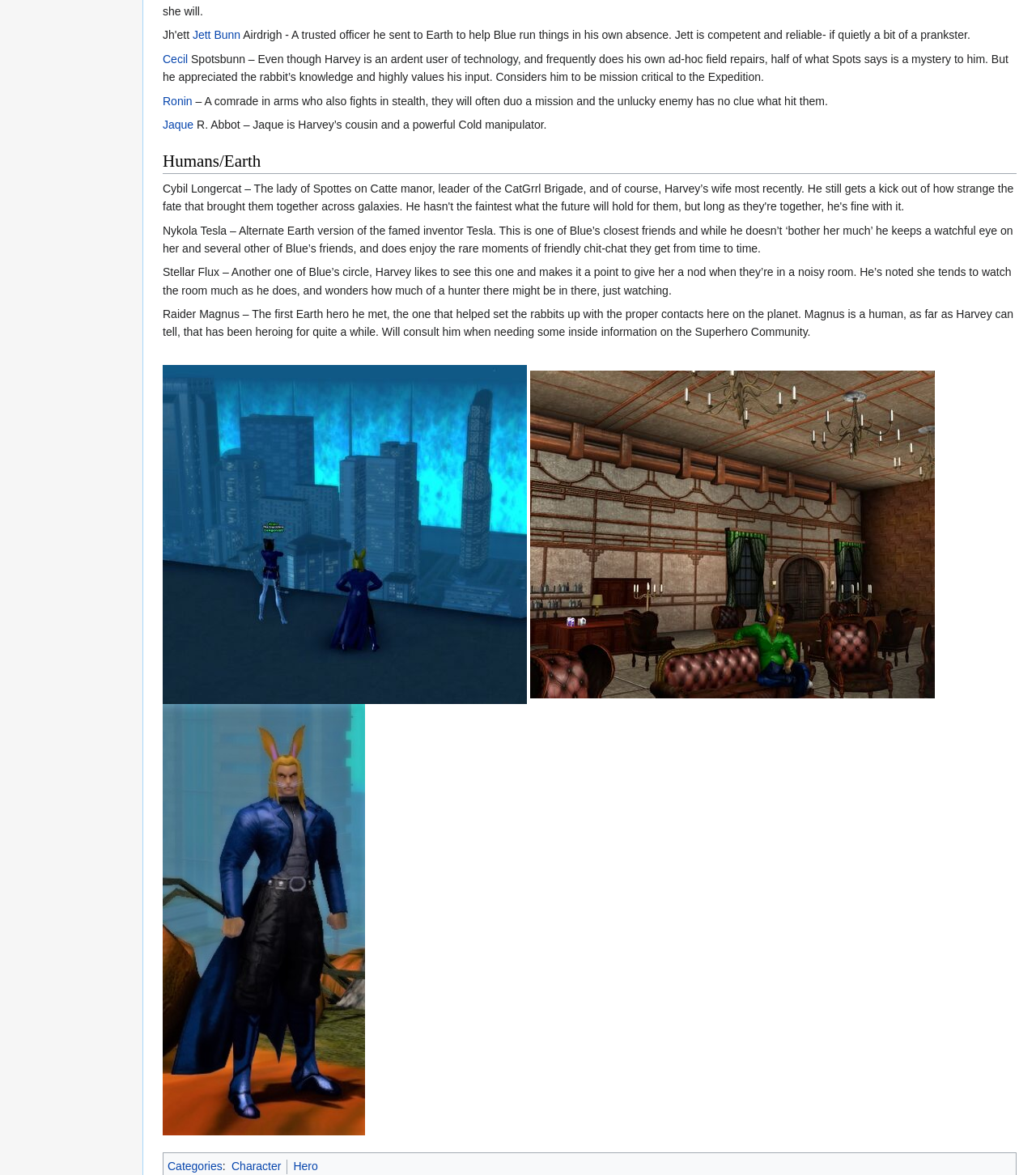Identify the bounding box coordinates of the element that should be clicked to fulfill this task: "Click on Jett Bunn". The coordinates should be provided as four float numbers between 0 and 1, i.e., [left, top, right, bottom].

[0.186, 0.024, 0.232, 0.035]